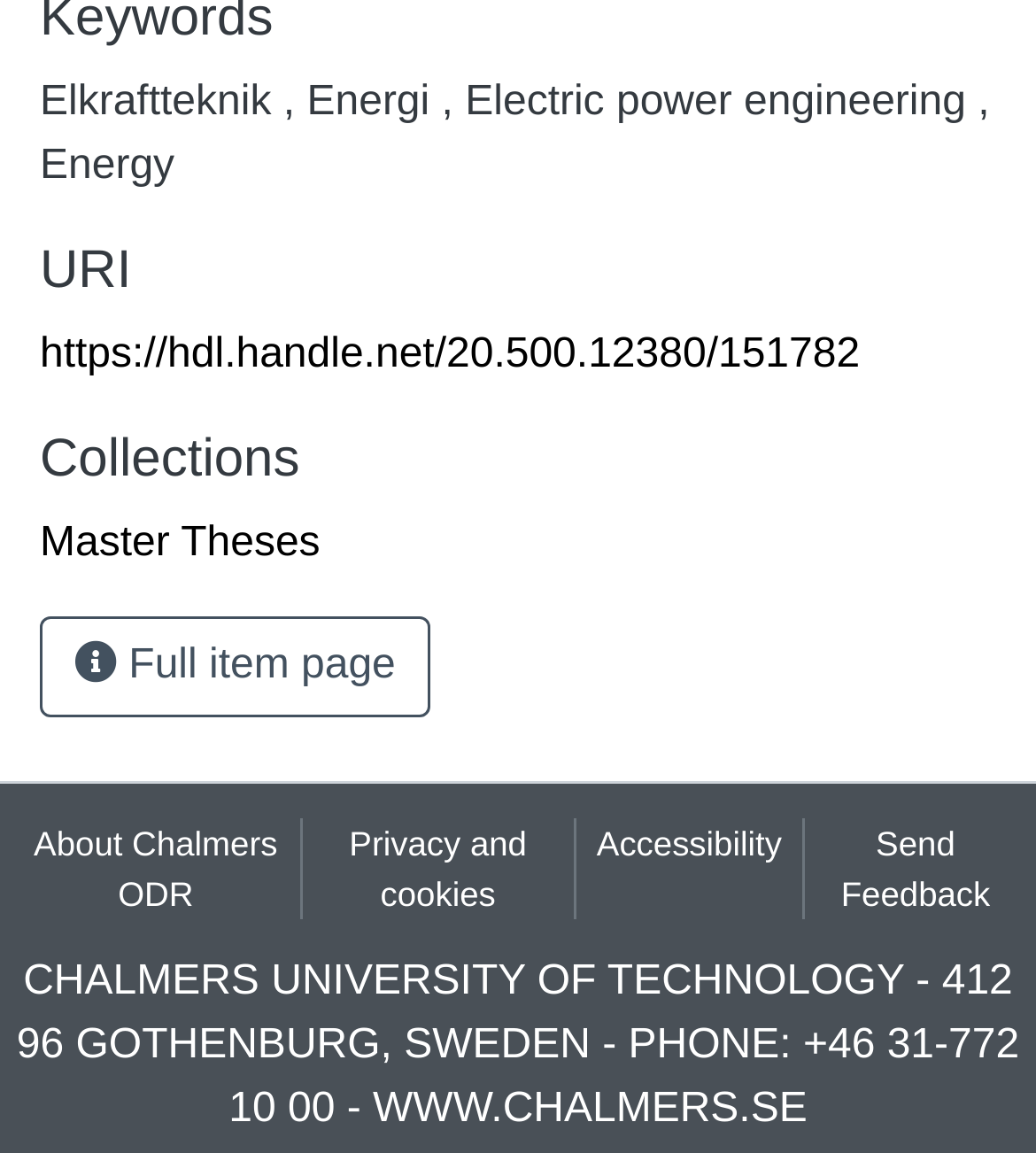Predict the bounding box coordinates for the UI element described as: "WWW.CHALMERS.SE". The coordinates should be four float numbers between 0 and 1, presented as [left, top, right, bottom].

[0.36, 0.943, 0.779, 0.982]